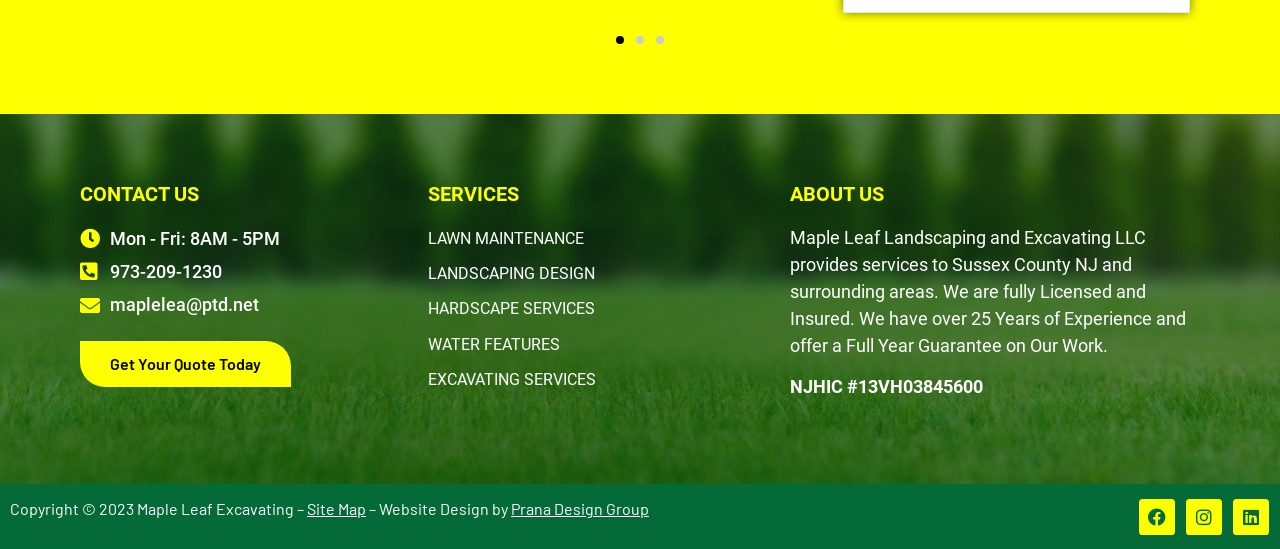Refer to the image and provide an in-depth answer to the question: 
What is the phone number for contact?

I found the phone number in the 'CONTACT US' section, which is '973-209-1230'.